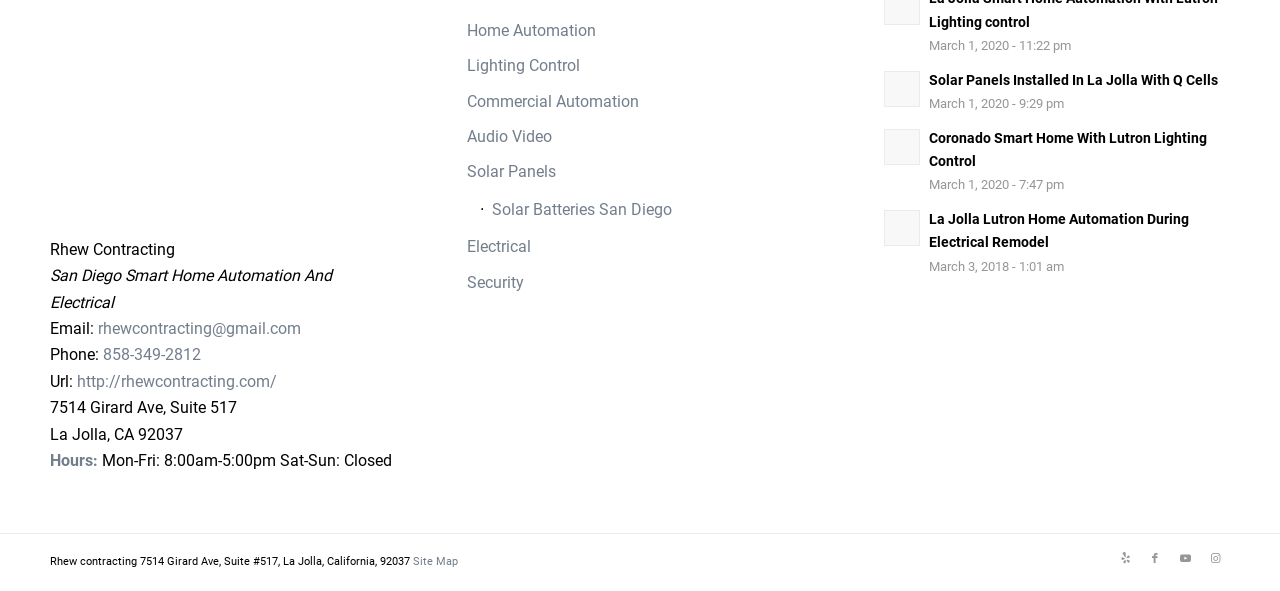Determine the bounding box coordinates of the UI element that matches the following description: "Electrical". The coordinates should be four float numbers between 0 and 1 in the format [left, top, right, bottom].

[0.365, 0.39, 0.635, 0.449]